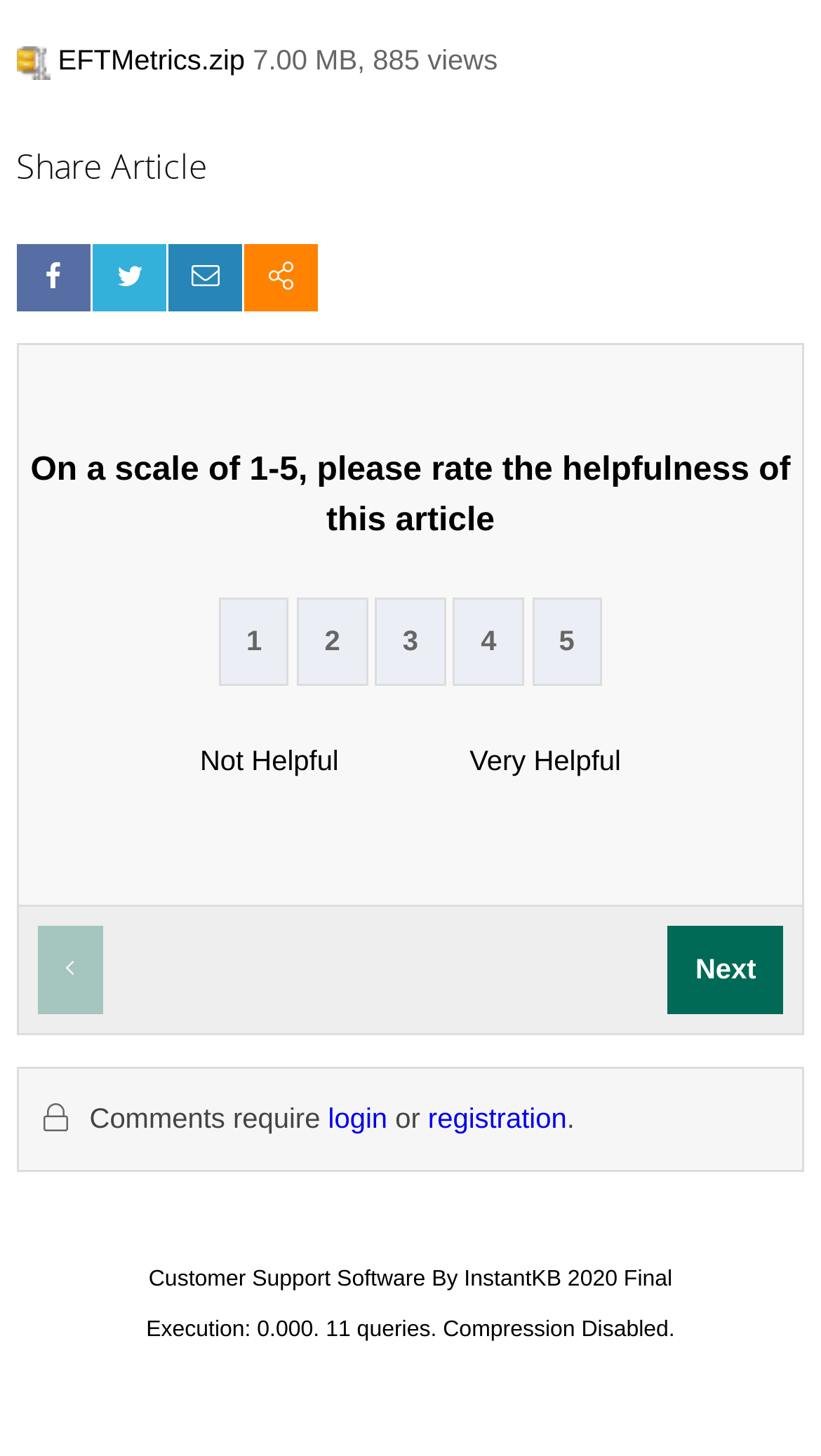What is required to post a comment?
Using the image, elaborate on the answer with as much detail as possible.

According to the text 'Comments require login or registration.', it is necessary to either log in or register to post a comment.